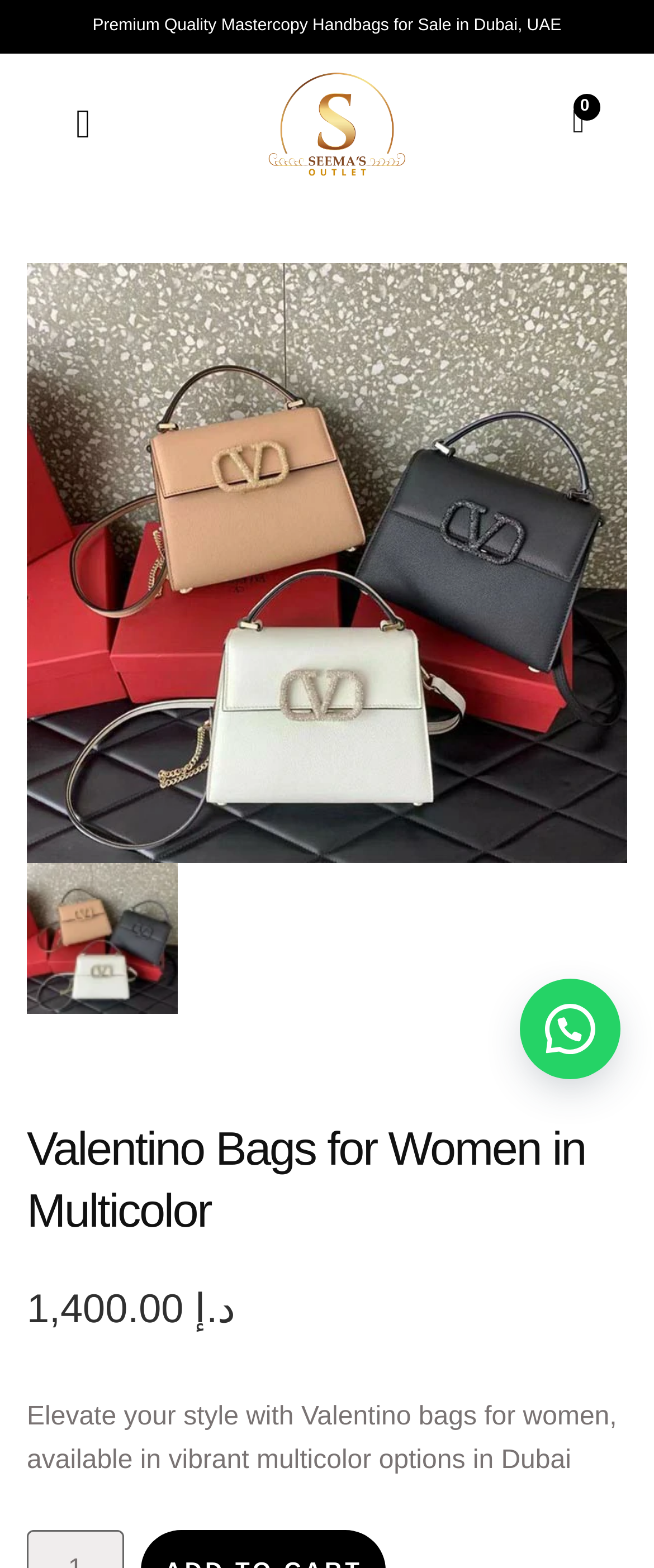What is the logo of Seema's Outlet?
Using the image as a reference, deliver a detailed and thorough answer to the question.

The logo of Seema's Outlet can be found at the top left of the webpage, which is an image element with a bounding box of [0.386, 0.045, 0.643, 0.115]. It is also a link element, indicating that it can be clicked to navigate to the outlet's homepage.